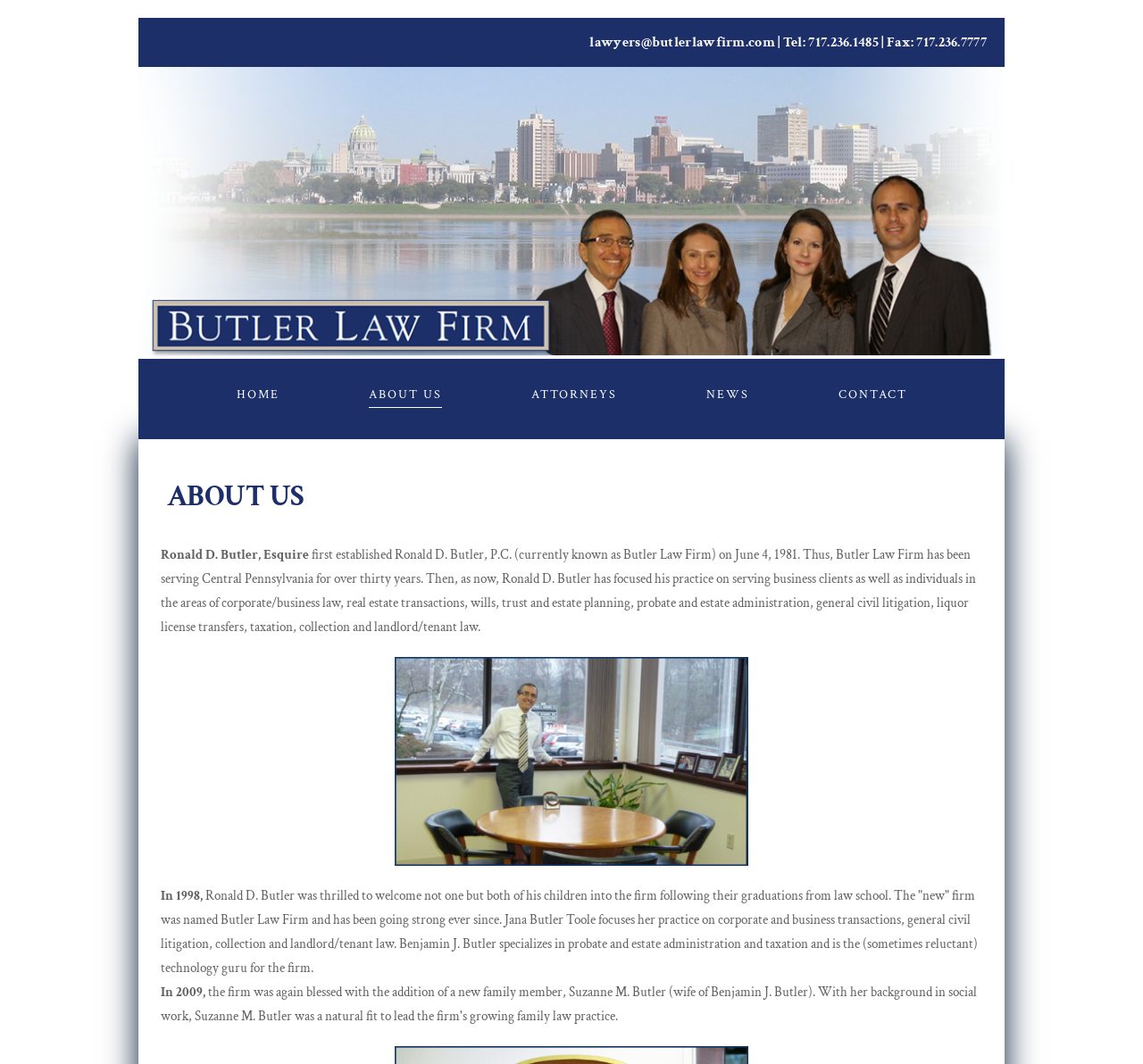Please identify the bounding box coordinates of the element's region that I should click in order to complete the following instruction: "send an email to the law firm". The bounding box coordinates consist of four float numbers between 0 and 1, i.e., [left, top, right, bottom].

[0.516, 0.031, 0.678, 0.049]